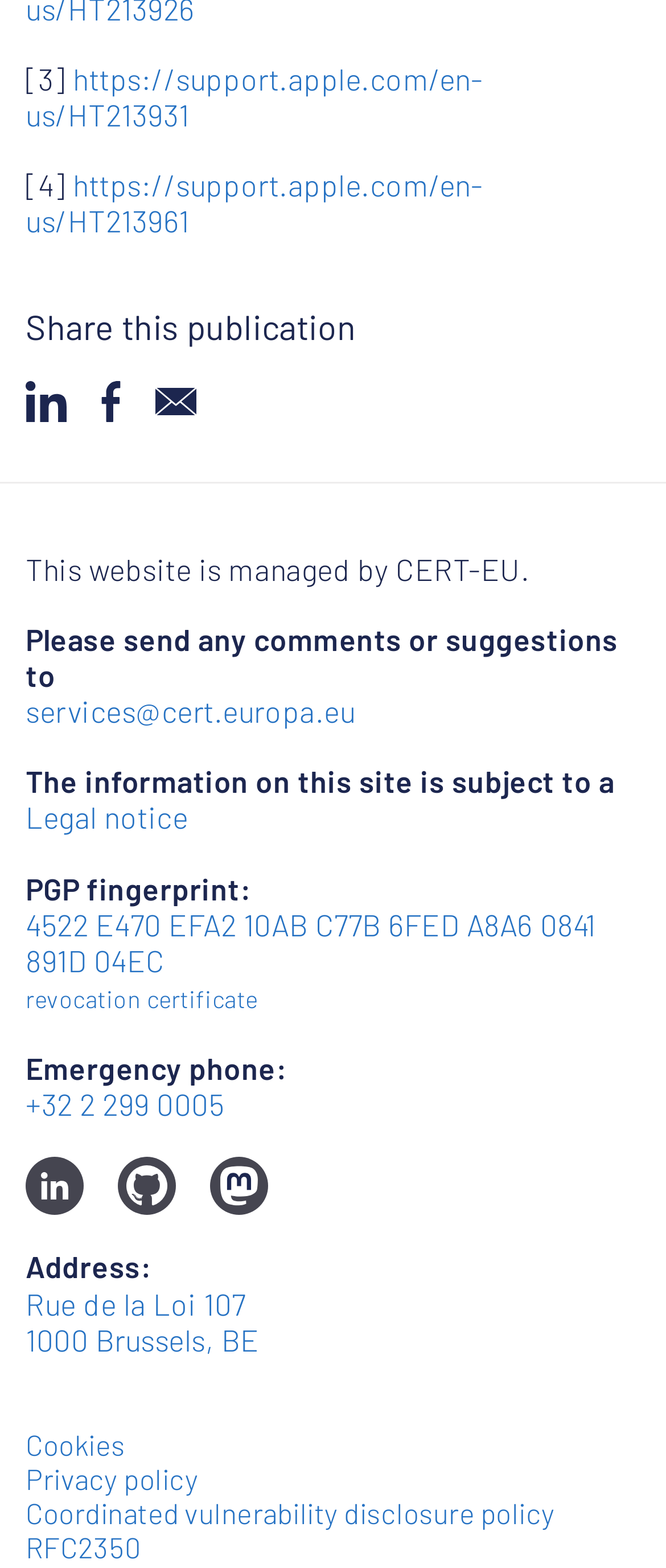Extract the bounding box coordinates for the described element: "https://support.apple.com/en-us/HT213931". The coordinates should be represented as four float numbers between 0 and 1: [left, top, right, bottom].

[0.038, 0.026, 0.725, 0.073]